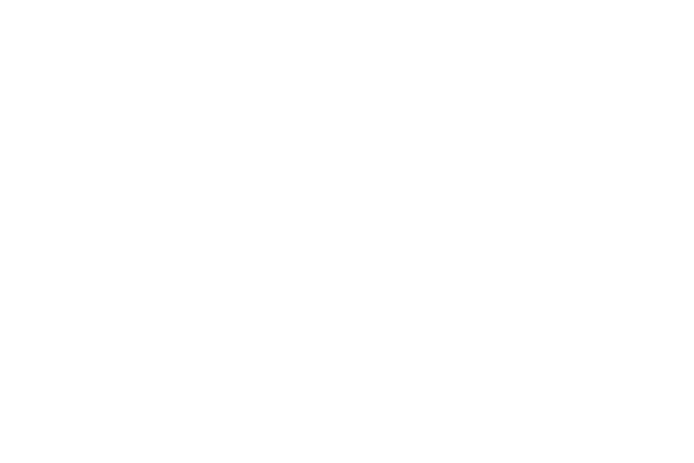Elaborate on the image with a comprehensive description.

The image features a dynamic logo for "SPORT FISHING ADVENTURE TOURS," reflecting the excitement and allure of sport fishing experiences. The design likely incorporates themes of adventure and the ocean, emphasizing adventure tours that allow participants to engage in thrilling fishing excursions. This logo serves as a visual anchor for potential clients seeking to explore the world-class saltwater fishing opportunities in a vibrant and diverse environment, highlighted by the rich aquatic life mentioned in related content, including species like Roosterfish, Cubera Snapper, and Mahi Mahi. The overall aesthetic is intended to captivate and invite interest from both novices and seasoned anglers looking for unforgettable fishing adventures.